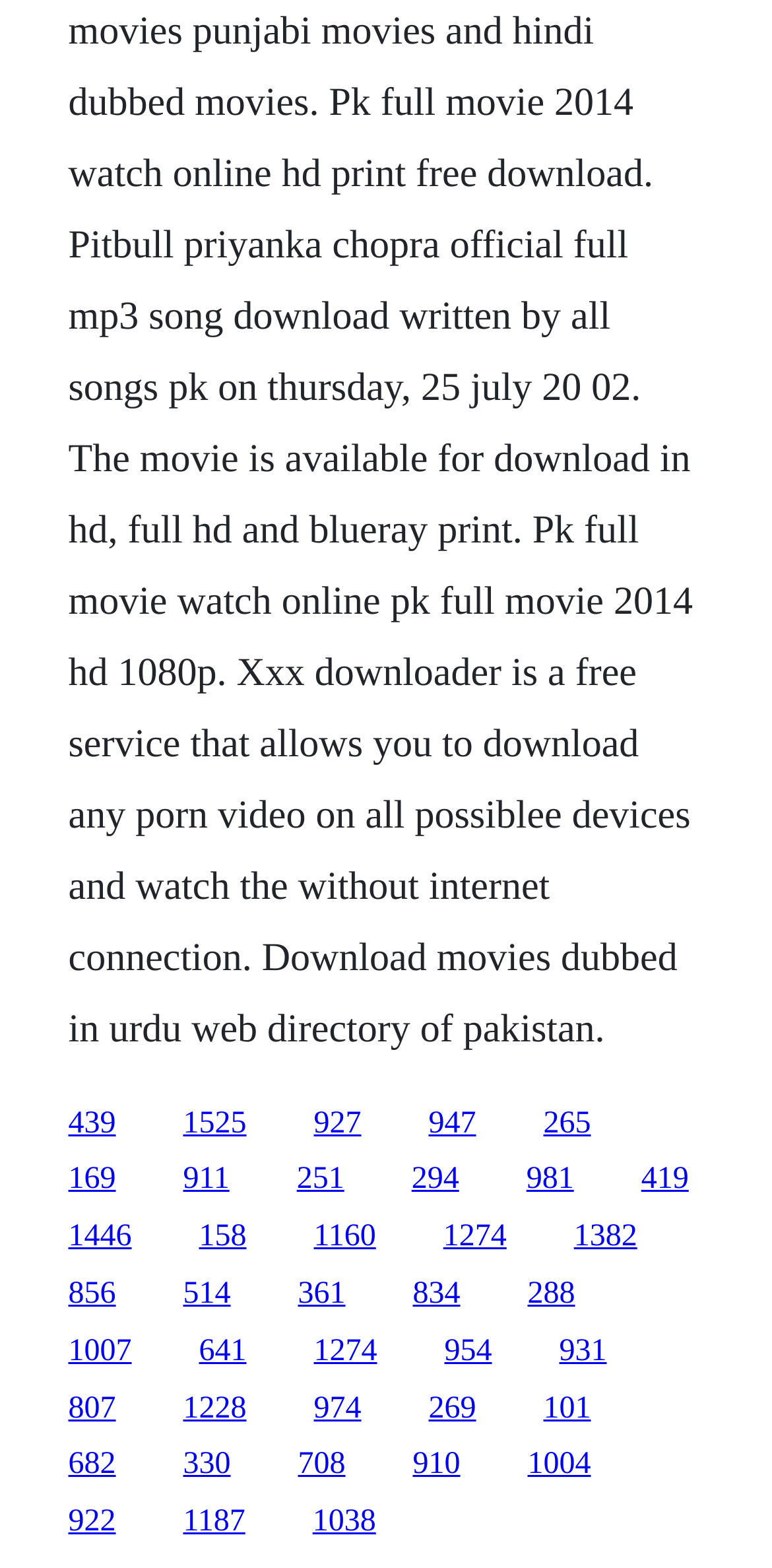Please determine the bounding box coordinates of the element's region to click in order to carry out the following instruction: "click the first link". The coordinates should be four float numbers between 0 and 1, i.e., [left, top, right, bottom].

[0.088, 0.705, 0.15, 0.727]